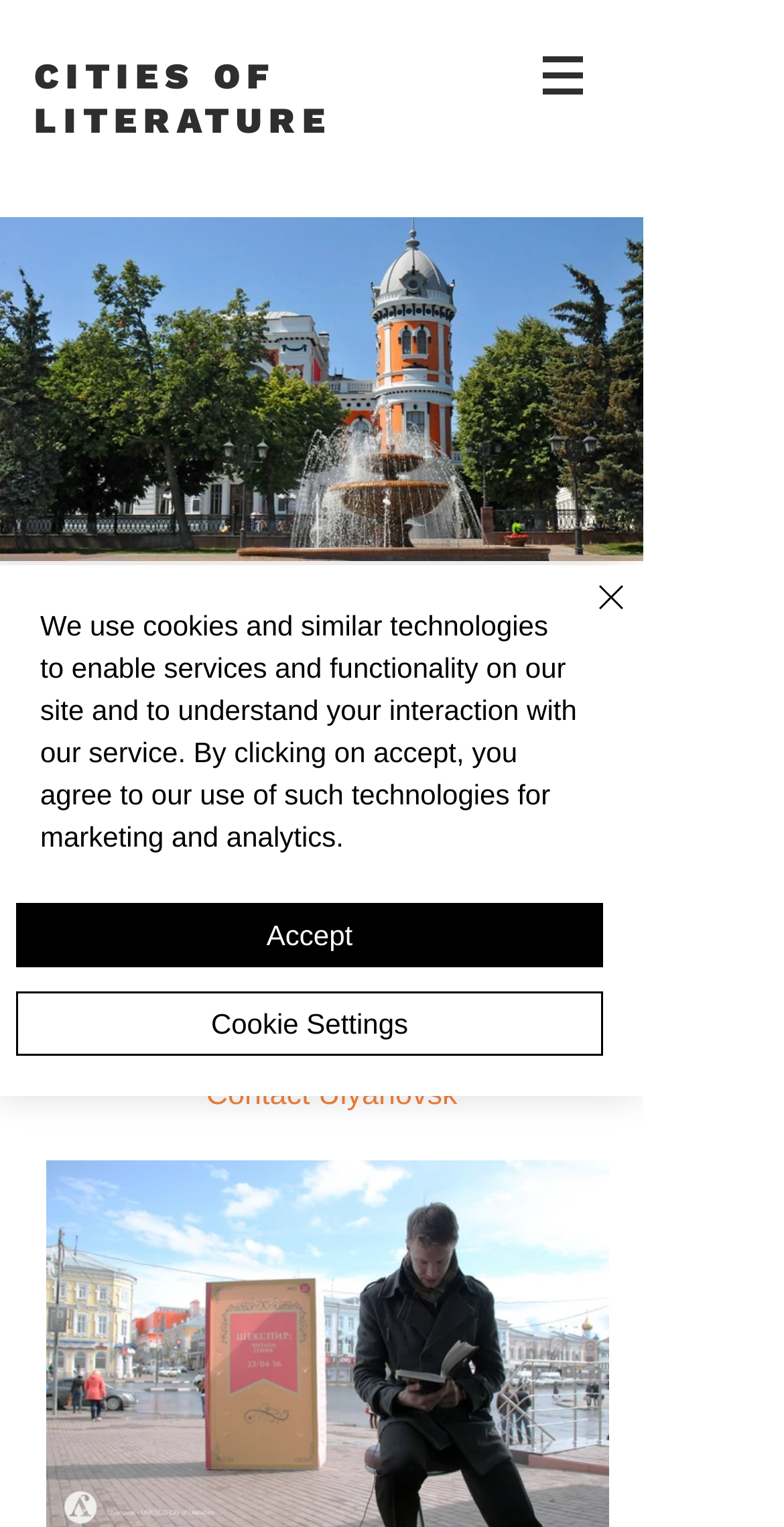Pinpoint the bounding box coordinates of the clickable area needed to execute the instruction: "Open the 'Legal Cockpit' link". The coordinates should be specified as four float numbers between 0 and 1, i.e., [left, top, right, bottom].

None